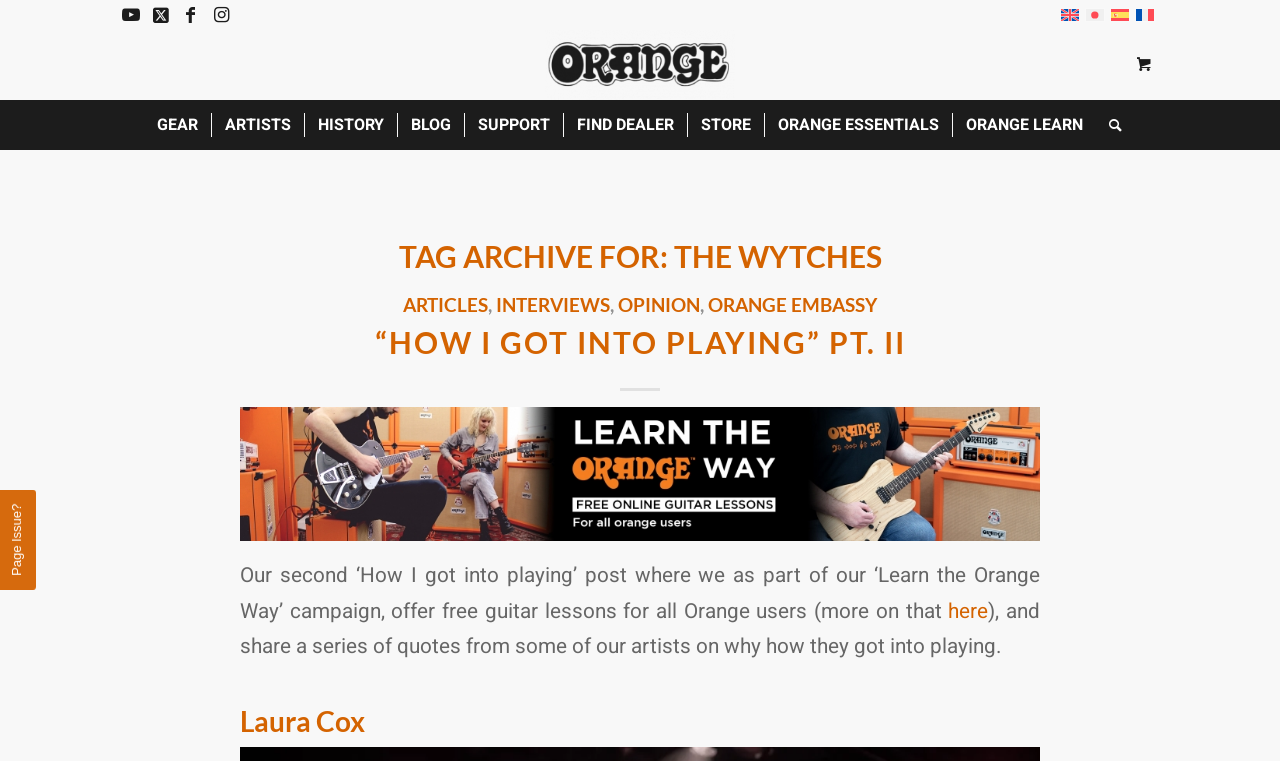Identify the coordinates of the bounding box for the element described below: "STORE". Return the coordinates as four float numbers between 0 and 1: [left, top, right, bottom].

[0.536, 0.131, 0.596, 0.197]